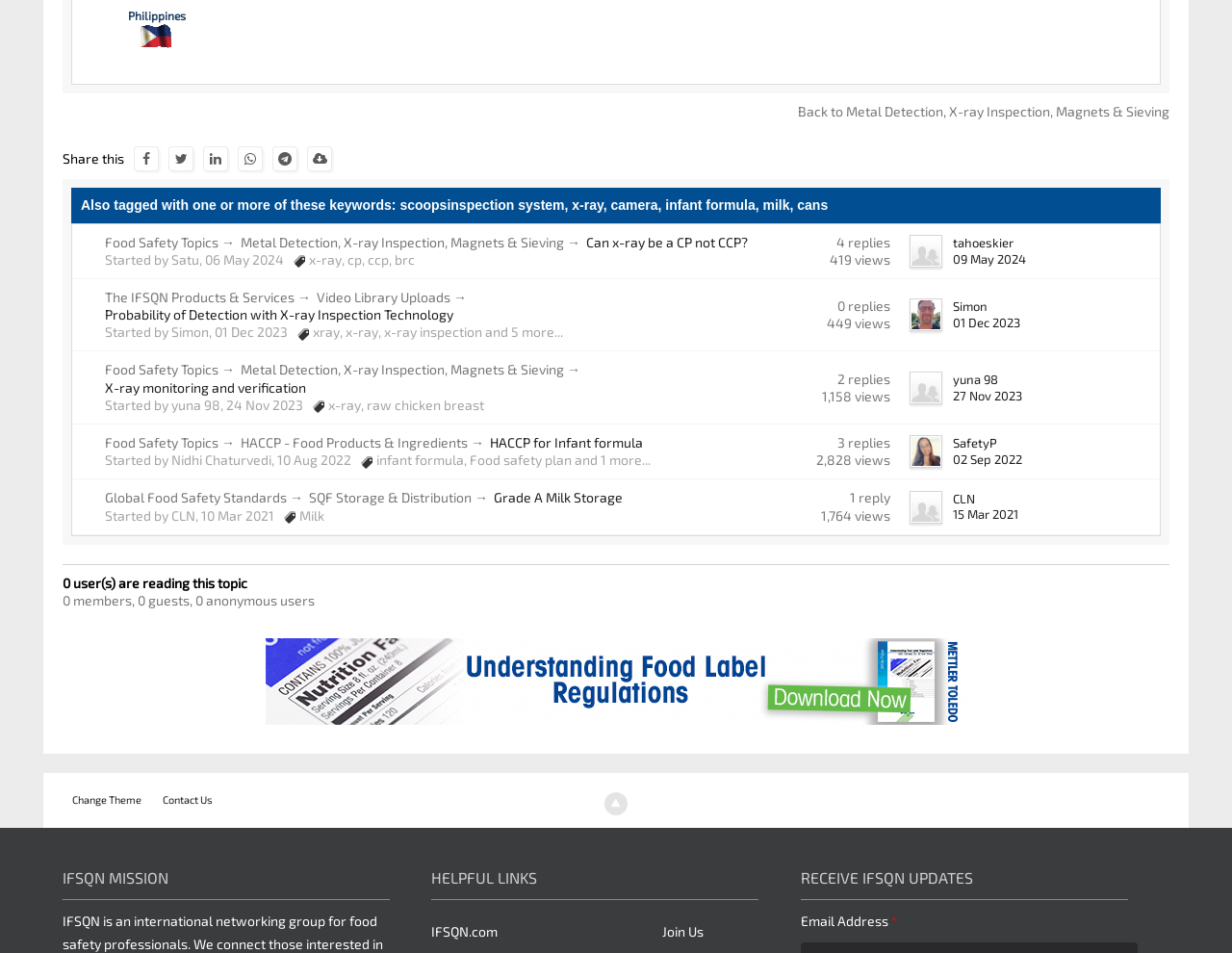Who started the discussion 'X-ray monitoring and verification'?
Please give a well-detailed answer to the question.

I looked at the third row in the table and found the link element with the text 'yuna 98' which is the author of the discussion 'X-ray monitoring and verification'.